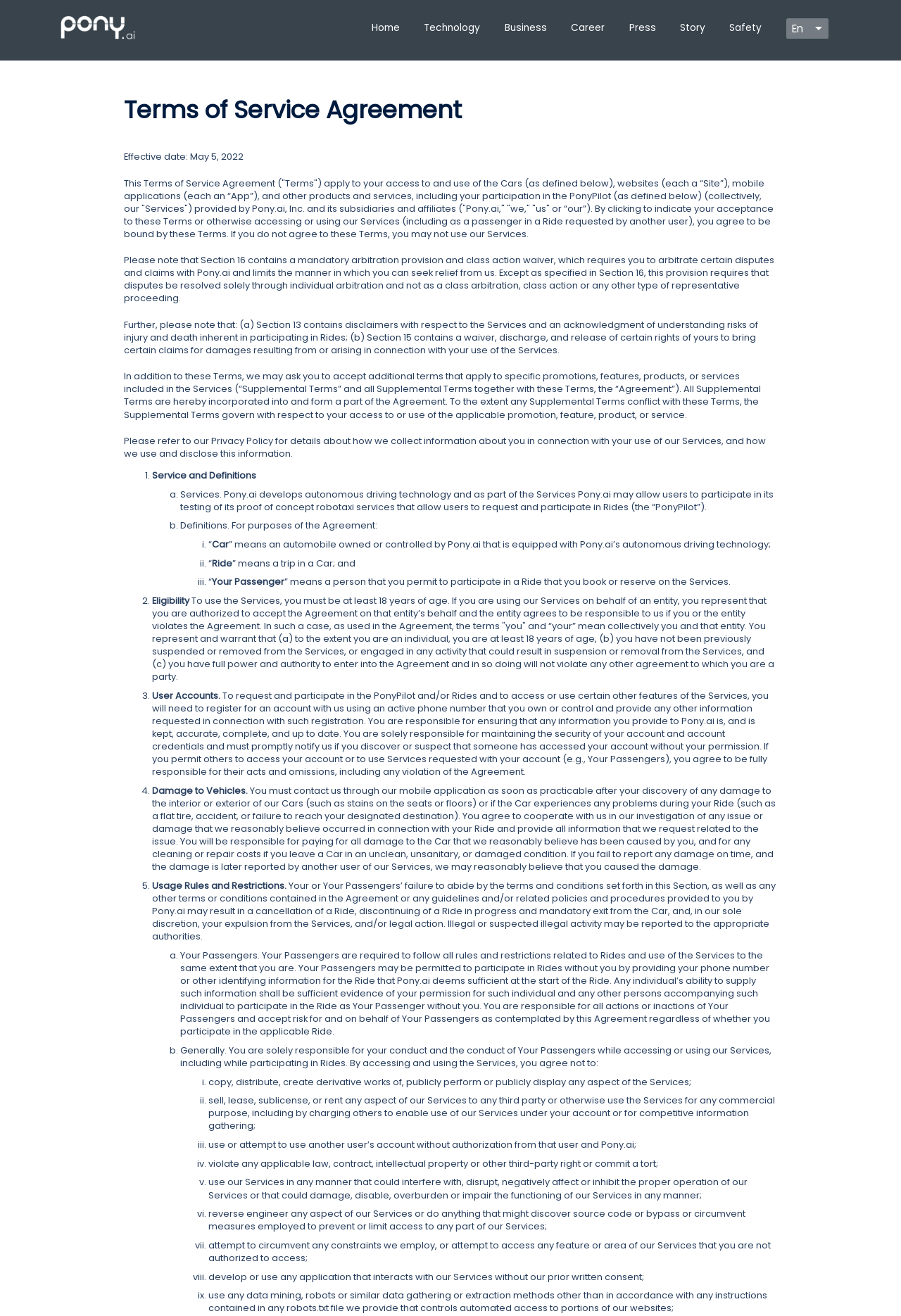Identify the bounding box coordinates for the region to click in order to carry out this instruction: "Click Press". Provide the coordinates using four float numbers between 0 and 1, formatted as [left, top, right, bottom].

[0.698, 0.016, 0.728, 0.026]